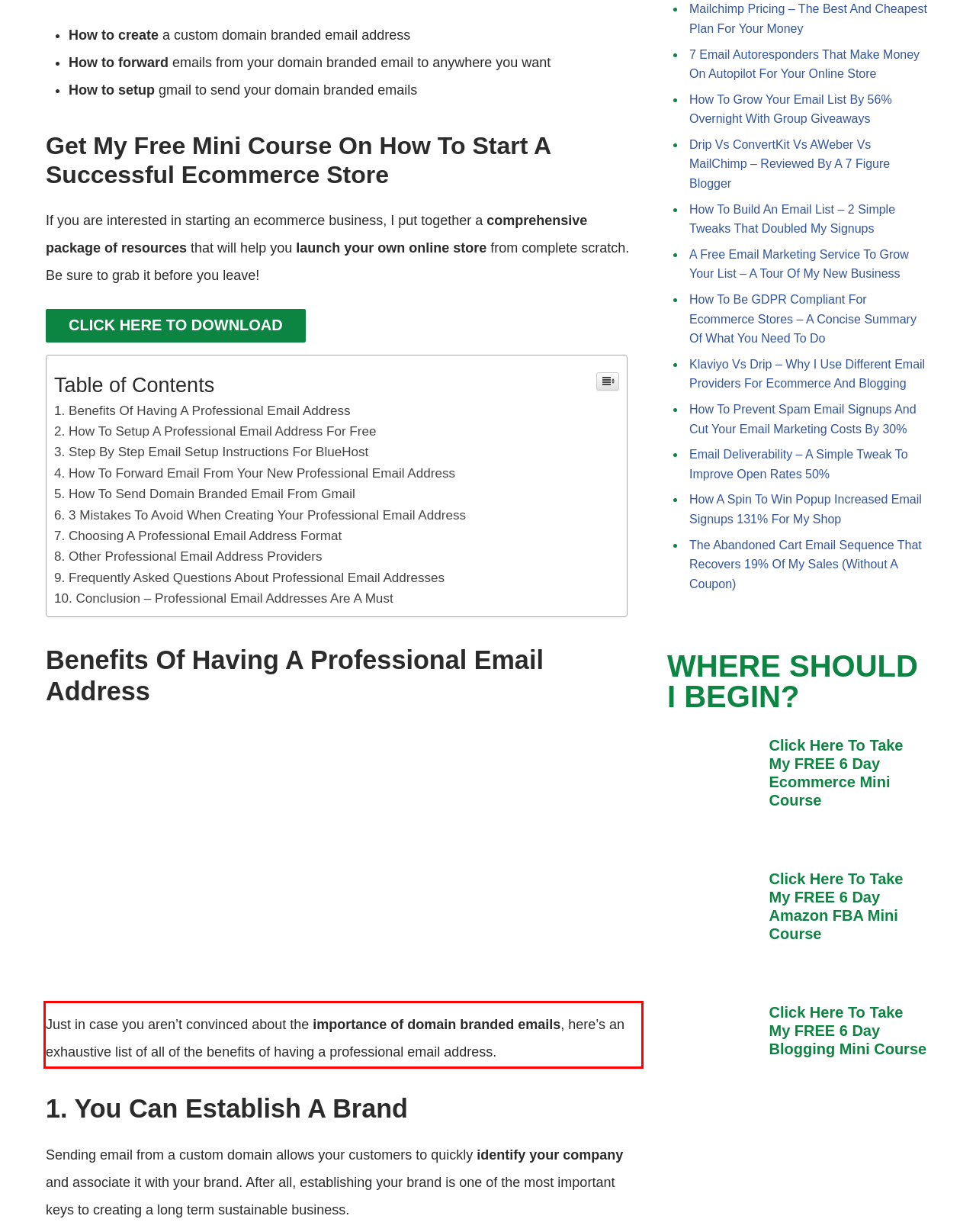Given a screenshot of a webpage, locate the red bounding box and extract the text it encloses.

Just in case you aren’t convinced about the importance of domain branded emails, here’s an exhaustive list of all of the benefits of having a professional email address.